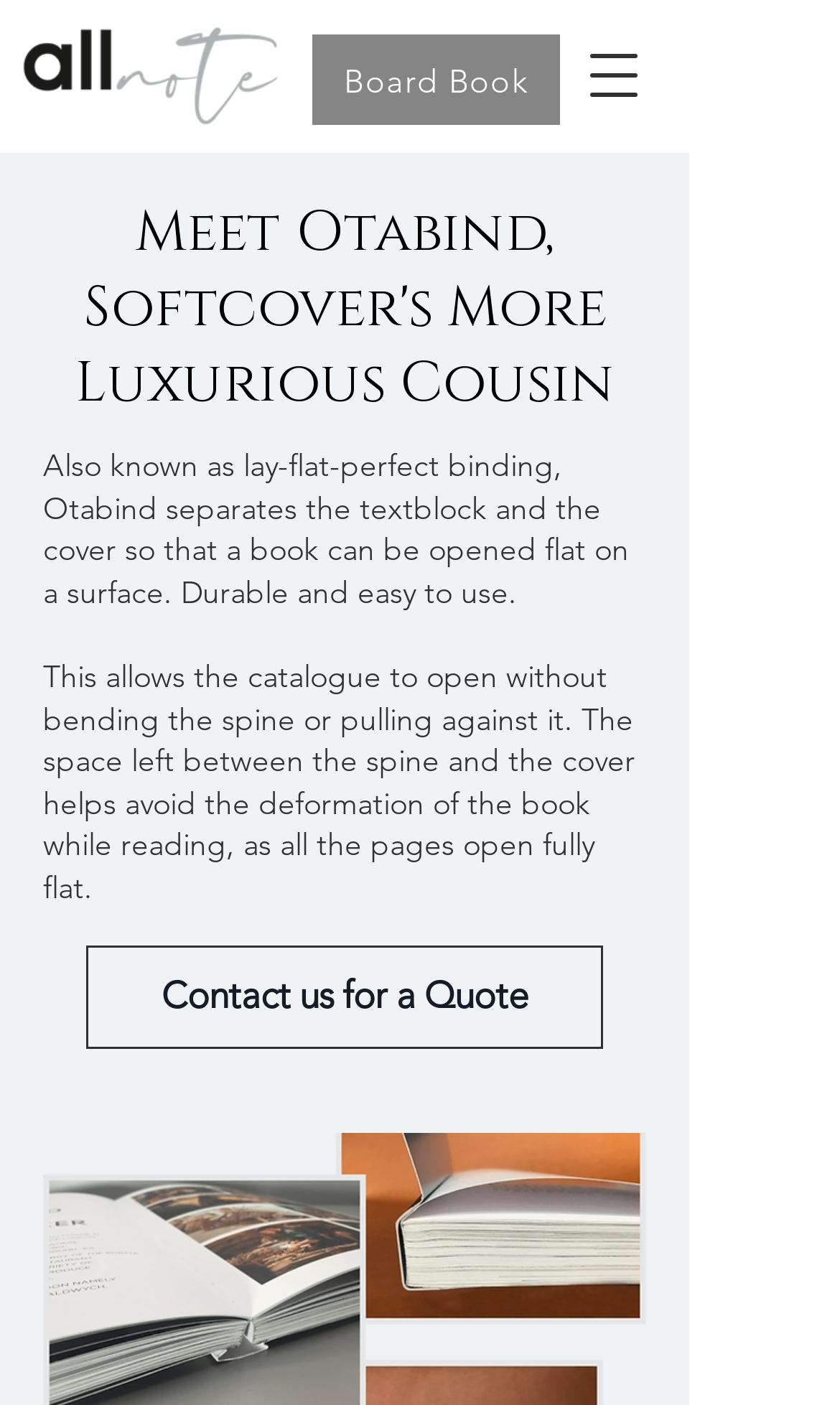Using the webpage screenshot, find the UI element described by Board Book. Provide the bounding box coordinates in the format (top-left x, top-left y, bottom-right x, bottom-right y), ensuring all values are floating point numbers between 0 and 1.

[0.372, 0.025, 0.667, 0.089]